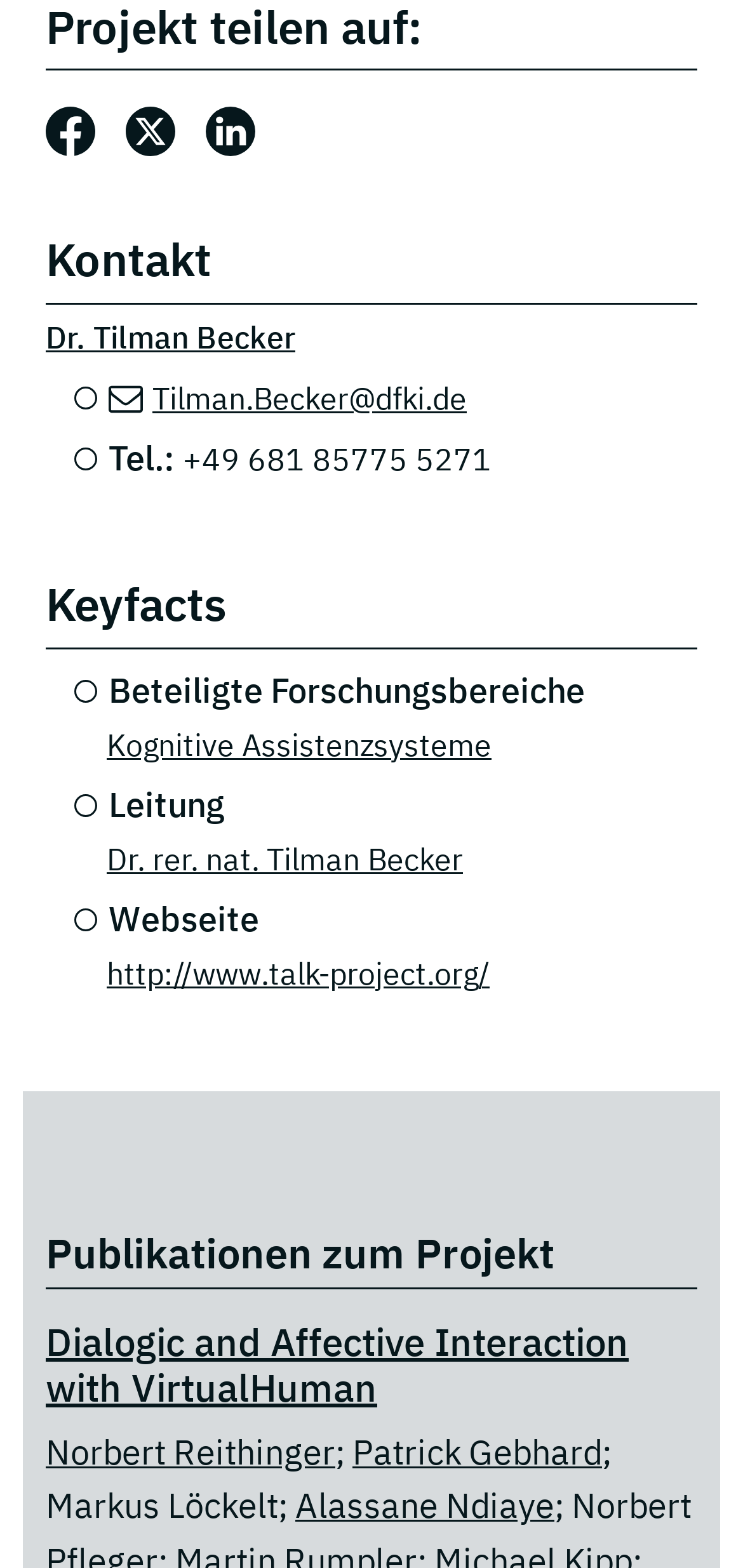Can you specify the bounding box coordinates of the area that needs to be clicked to fulfill the following instruction: "Visit the TALK project website"?

[0.144, 0.608, 0.659, 0.632]